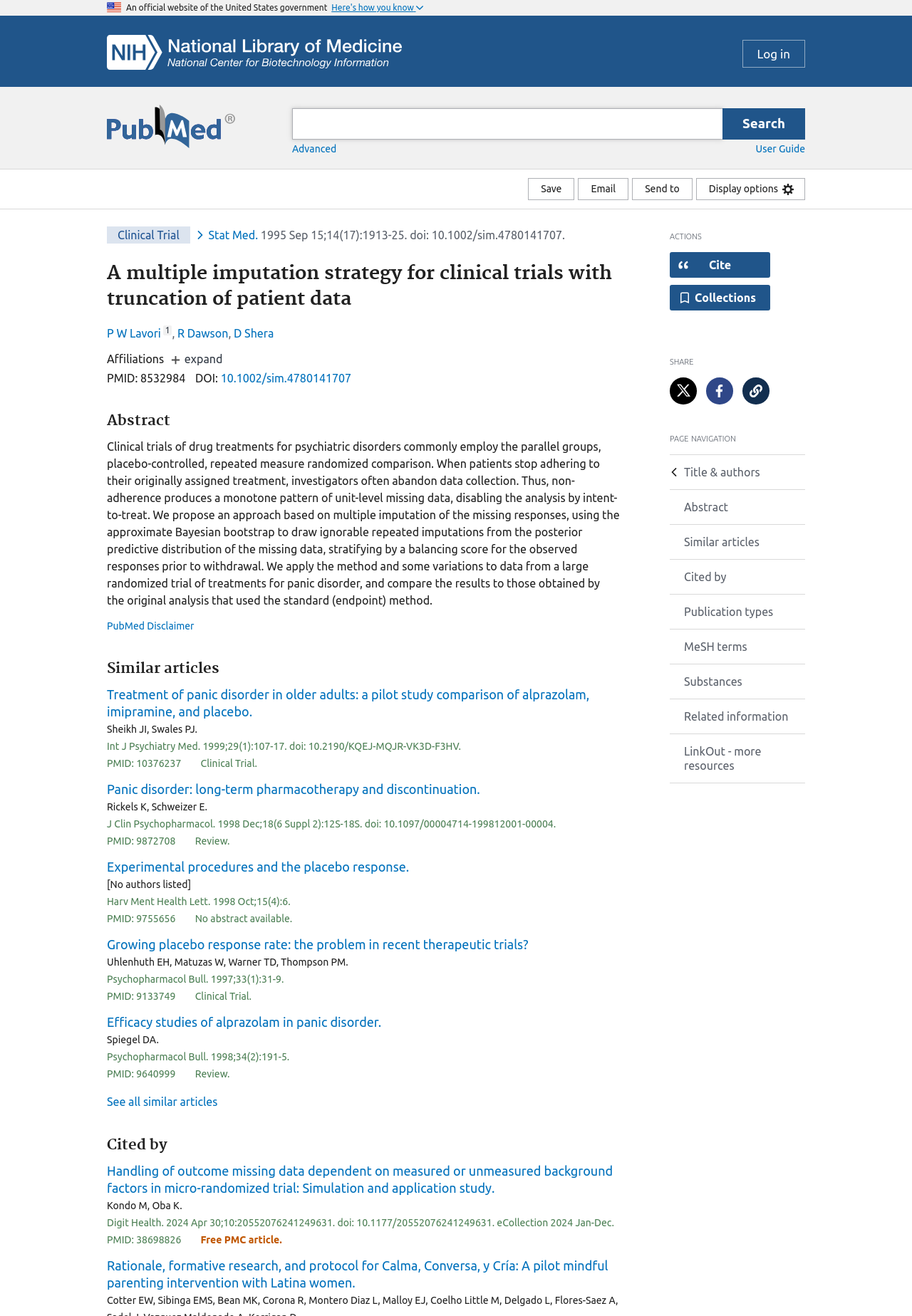Determine the bounding box coordinates for the region that must be clicked to execute the following instruction: "Cite the article".

[0.734, 0.192, 0.845, 0.211]